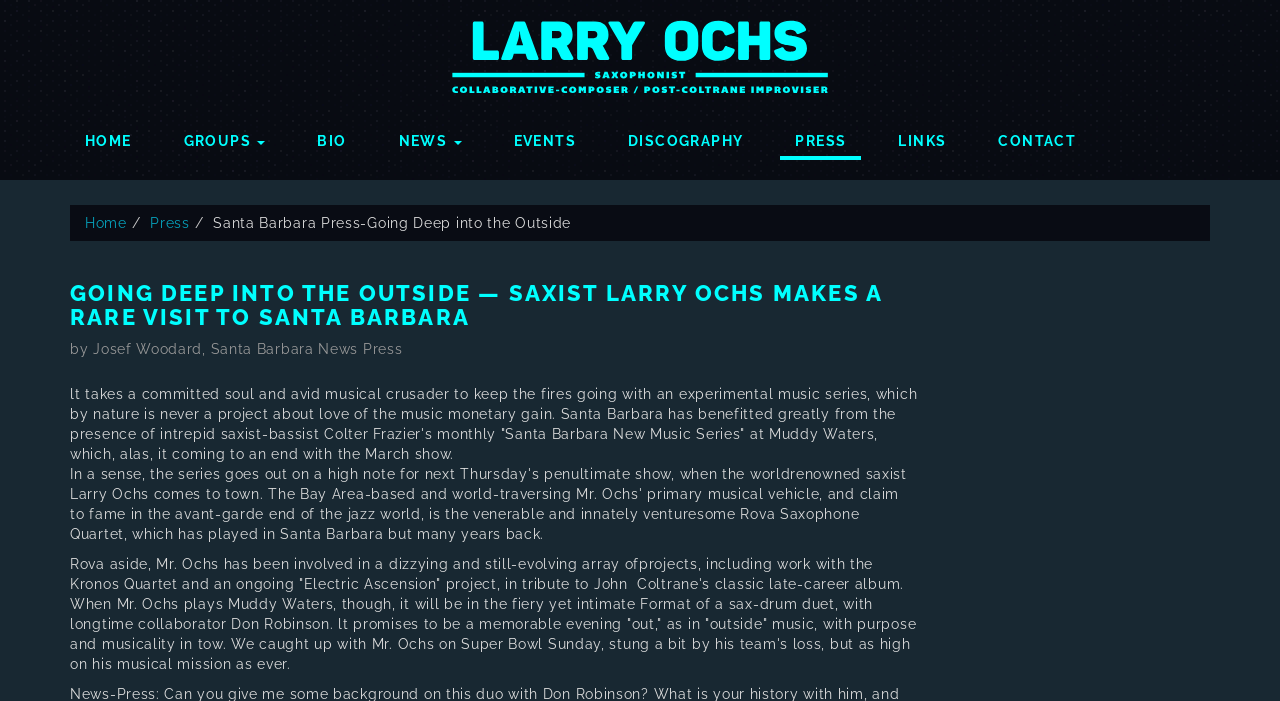Identify the bounding box coordinates of the area you need to click to perform the following instruction: "check events".

[0.39, 0.166, 0.462, 0.223]